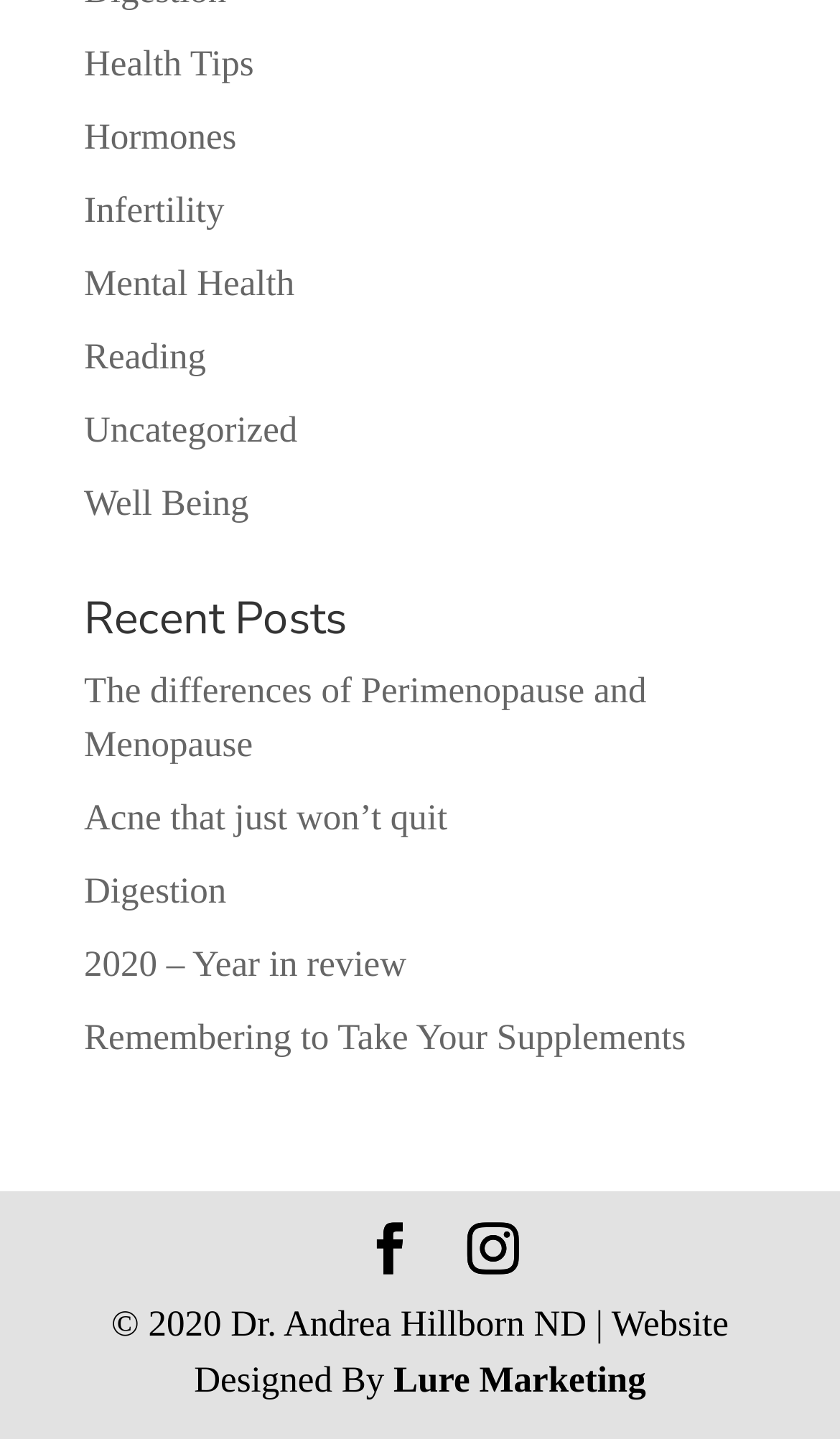Please identify the bounding box coordinates of the element that needs to be clicked to perform the following instruction: "Check the latest post".

[0.1, 0.465, 0.77, 0.532]